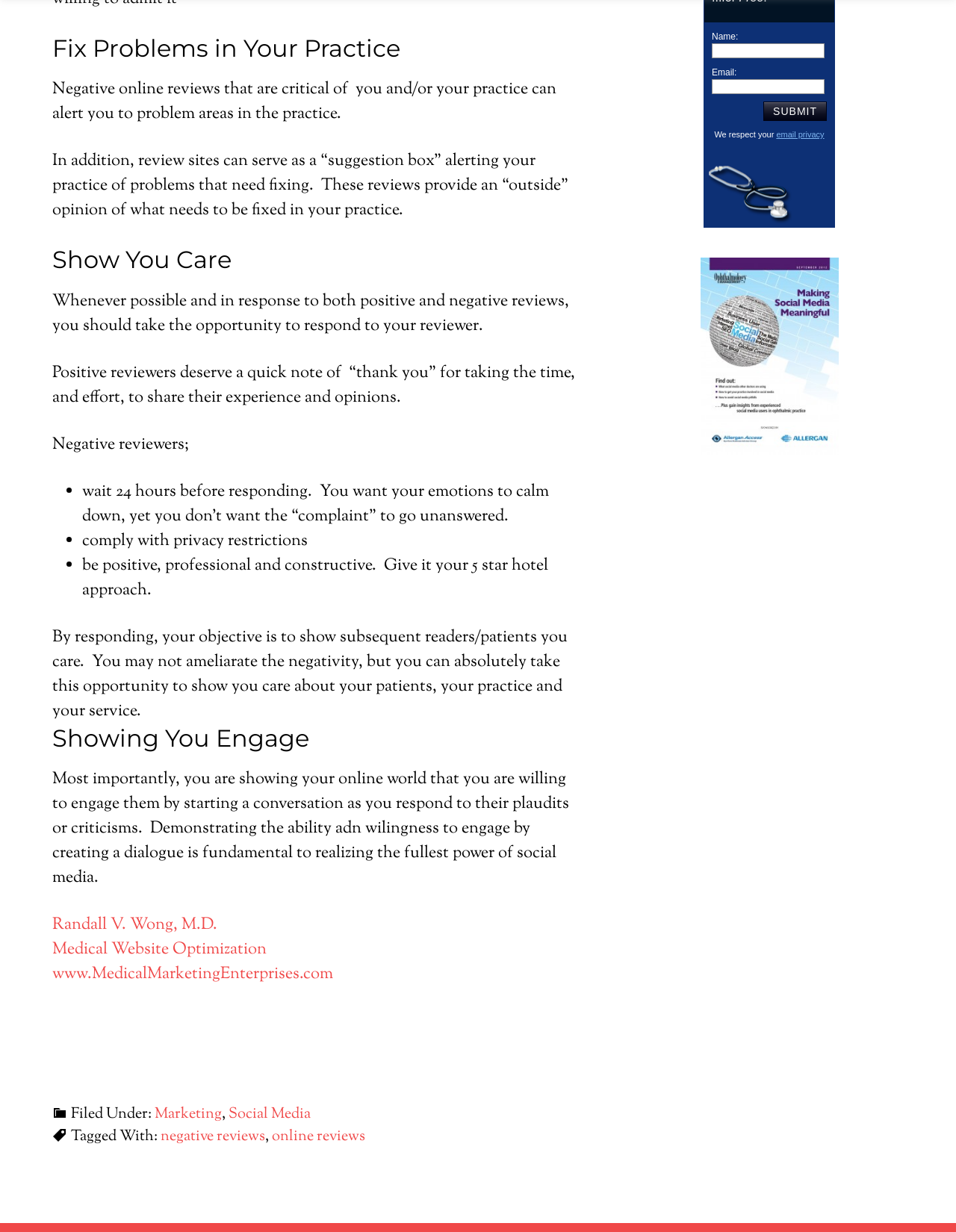Using the provided element description: "PRIVACY POLICY", identify the bounding box coordinates. The coordinates should be four floats between 0 and 1 in the order [left, top, right, bottom].

None